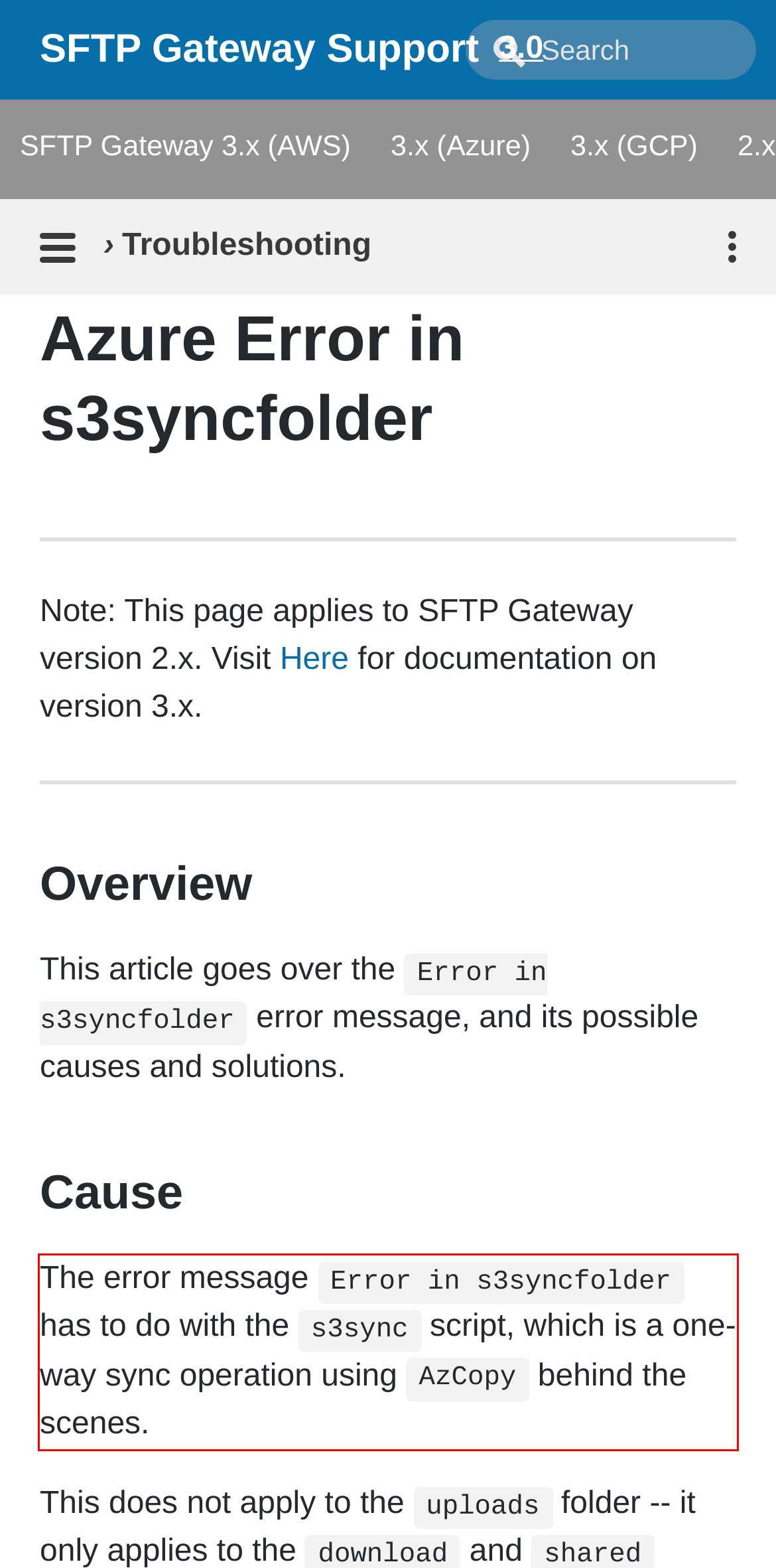Please perform OCR on the text within the red rectangle in the webpage screenshot and return the text content.

The error message Error in s3syncfolder has to do with the s3sync script, which is a one-way sync operation using AzCopy behind the scenes.